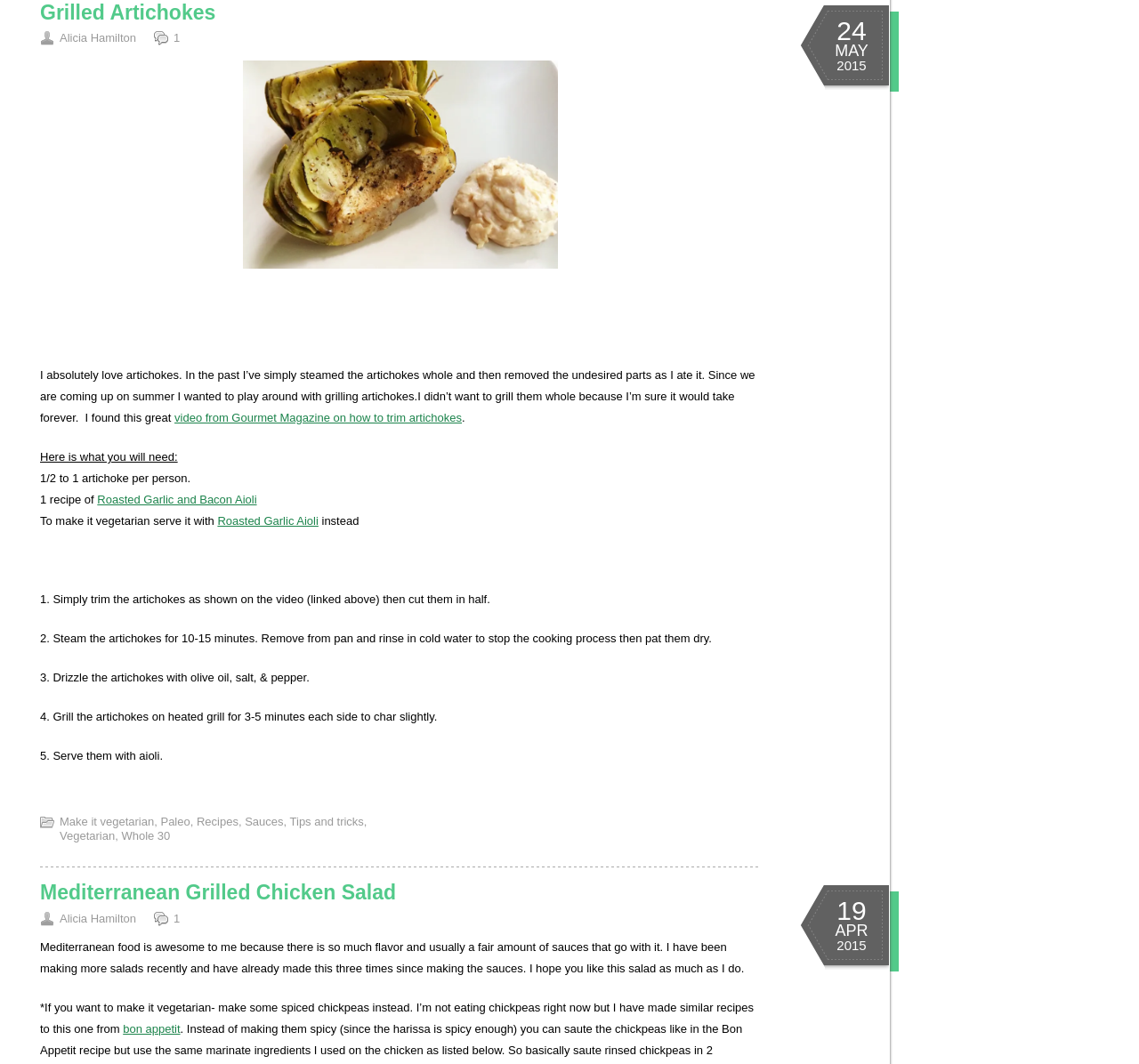Find the bounding box coordinates of the clickable region needed to perform the following instruction: "View the video from Gourmet Magazine". The coordinates should be provided as four float numbers between 0 and 1, i.e., [left, top, right, bottom].

[0.153, 0.386, 0.405, 0.399]